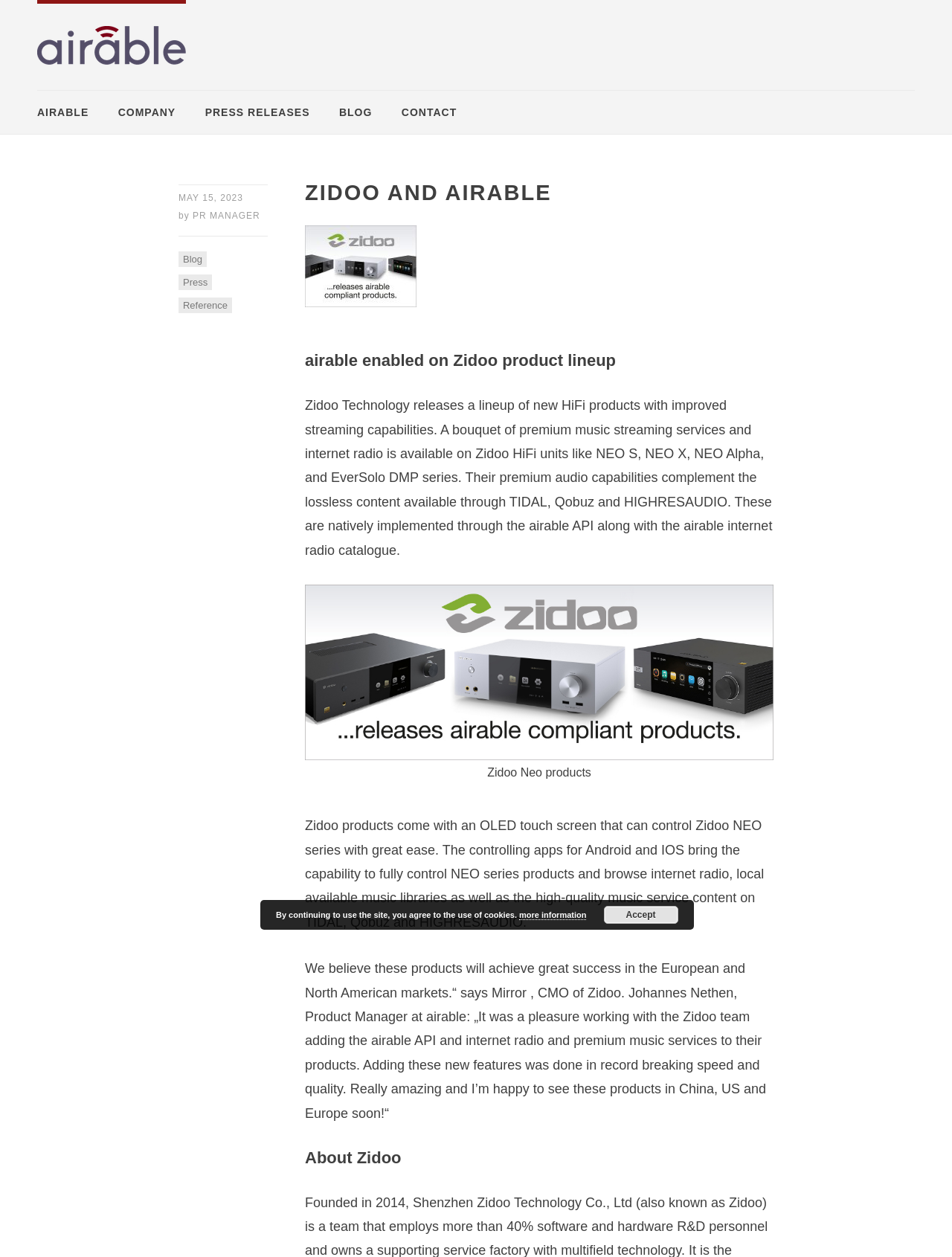Reply to the question with a brief word or phrase: What is the name of the API used in Zidoo products?

airable API